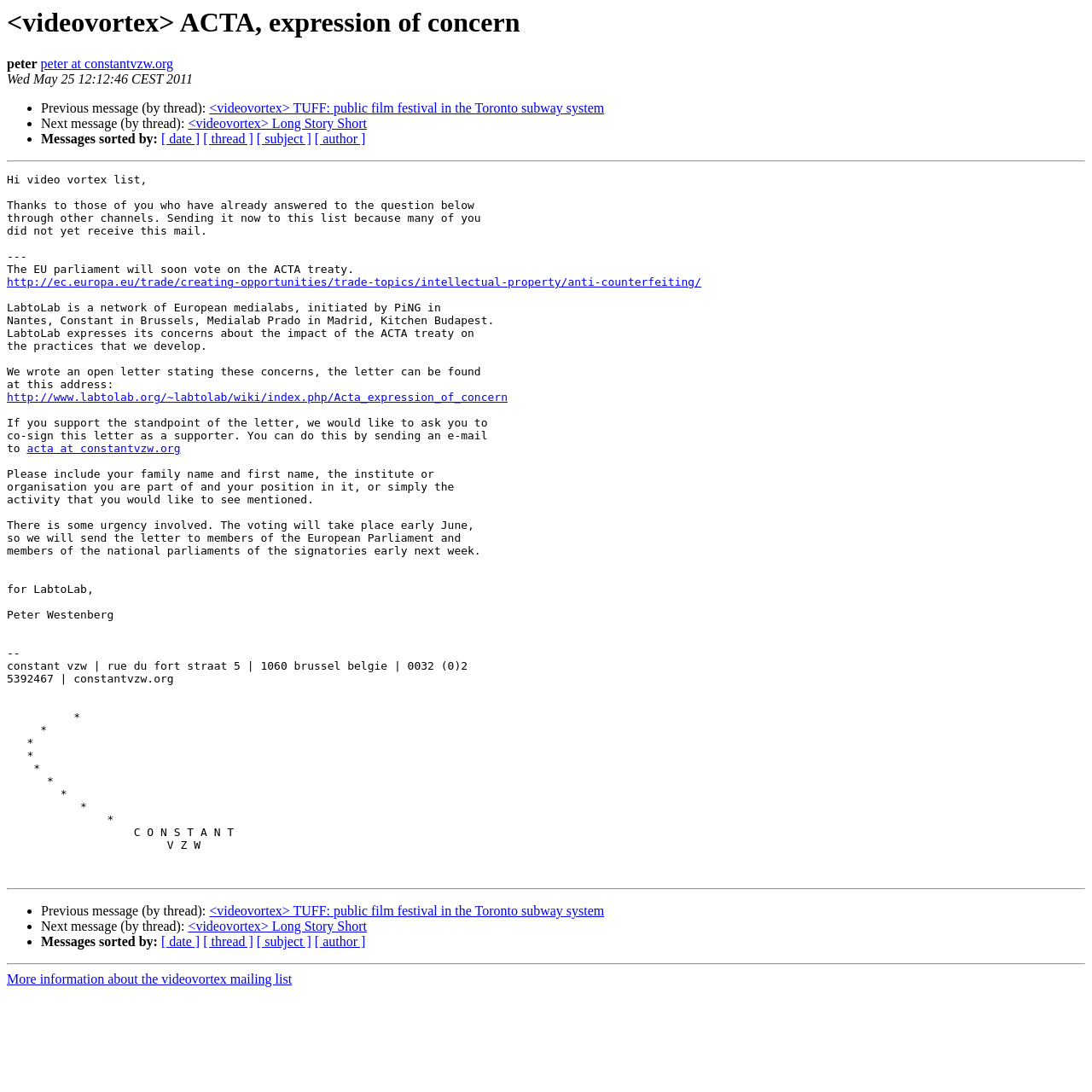Determine the bounding box coordinates of the UI element that matches the following description: "Powered by Shopify". The coordinates should be four float numbers between 0 and 1 in the format [left, top, right, bottom].

None